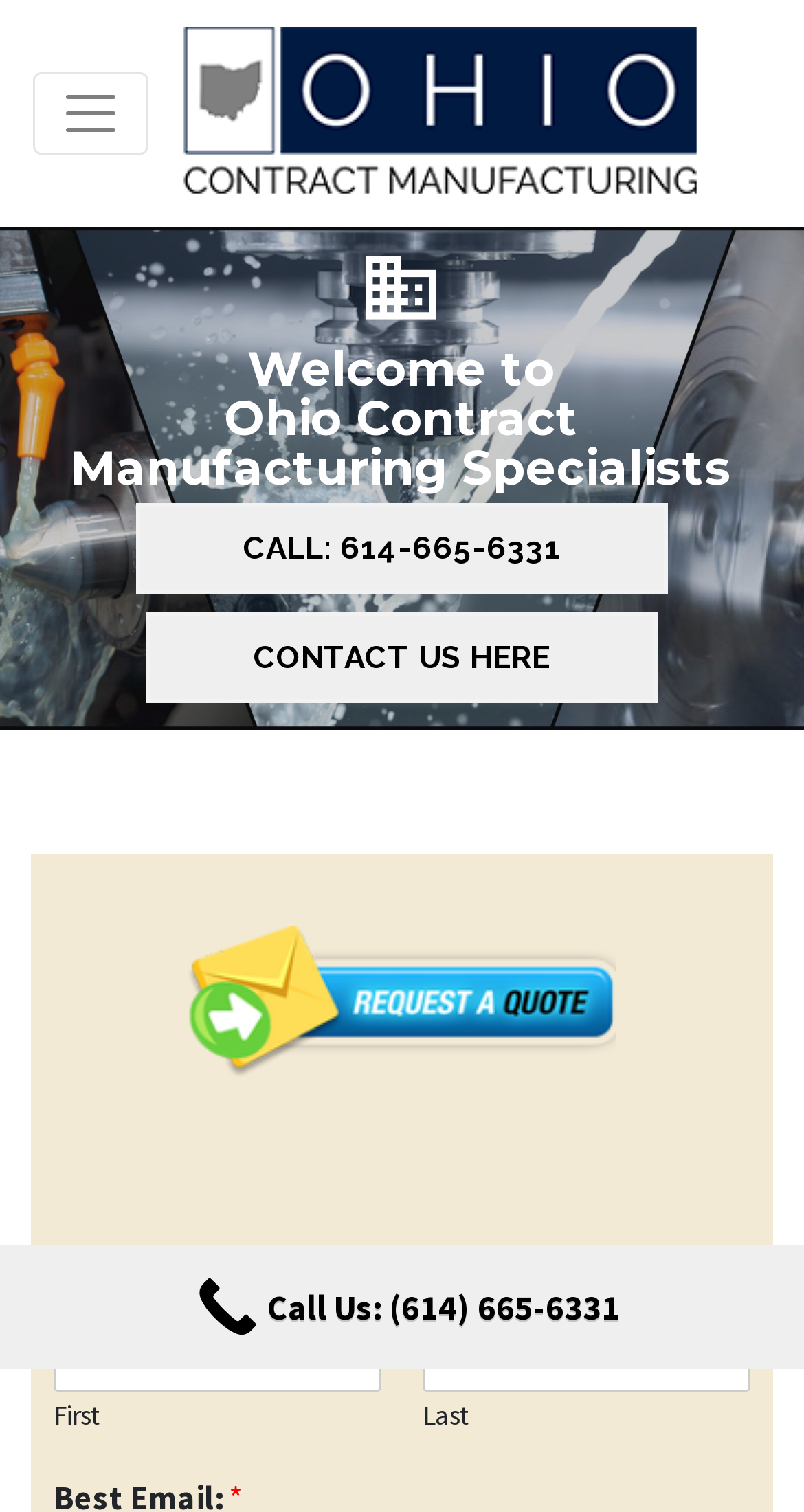Answer this question in one word or a short phrase: What is the company's phone number?

614-665-6331